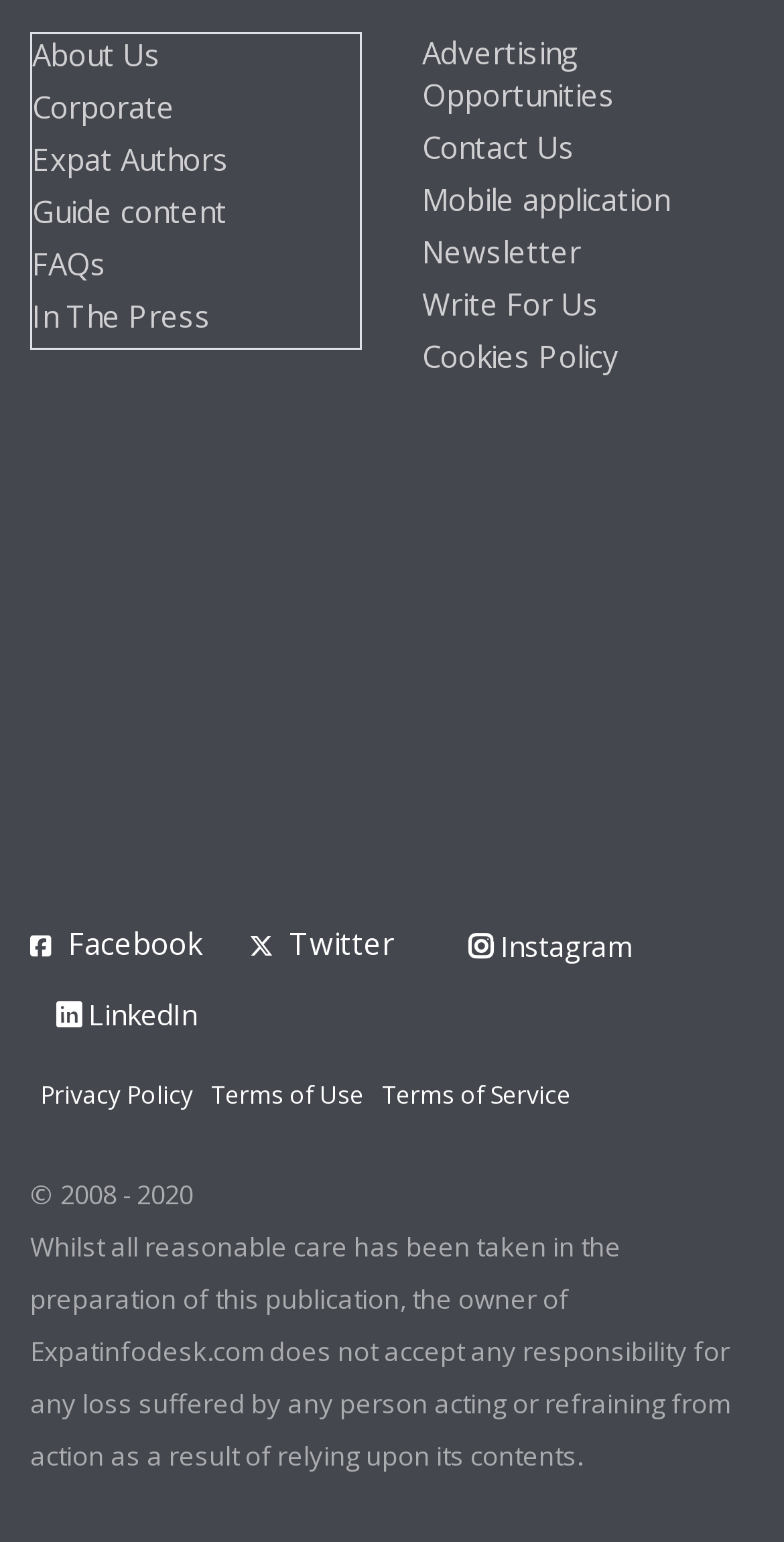Determine the bounding box coordinates of the clickable region to carry out the instruction: "Contact Us".

[0.538, 0.082, 0.733, 0.108]